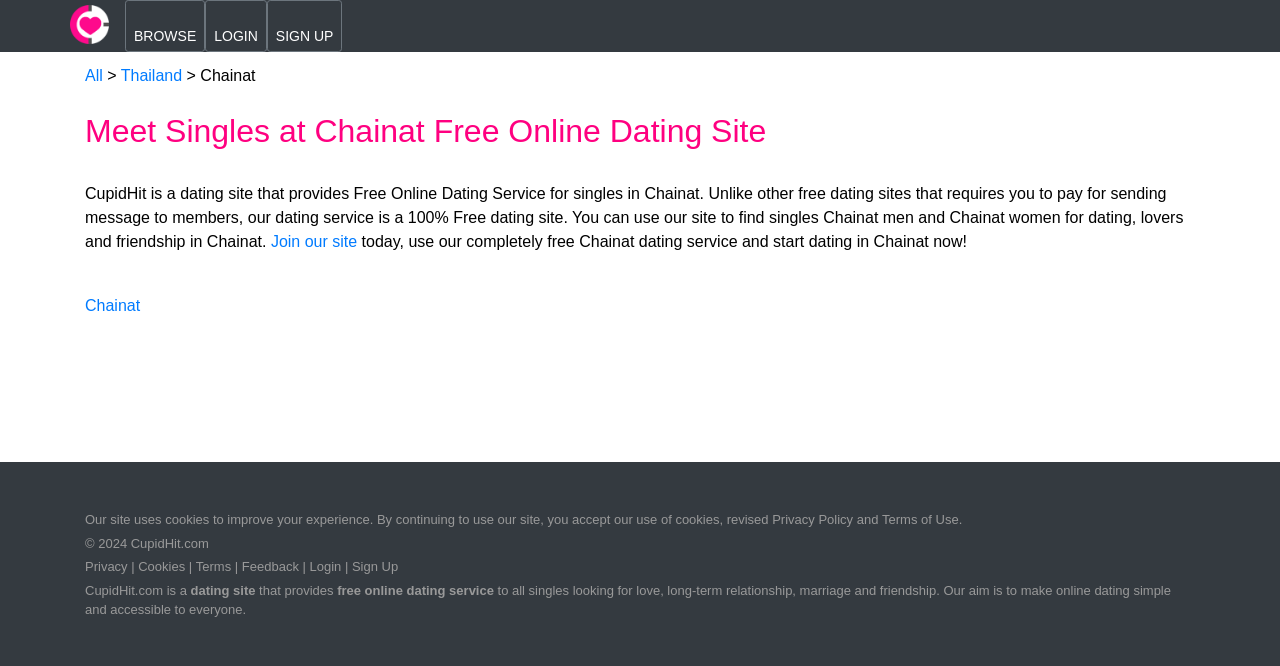Reply to the question below using a single word or brief phrase:
What is the name of the dating site?

CupidHit